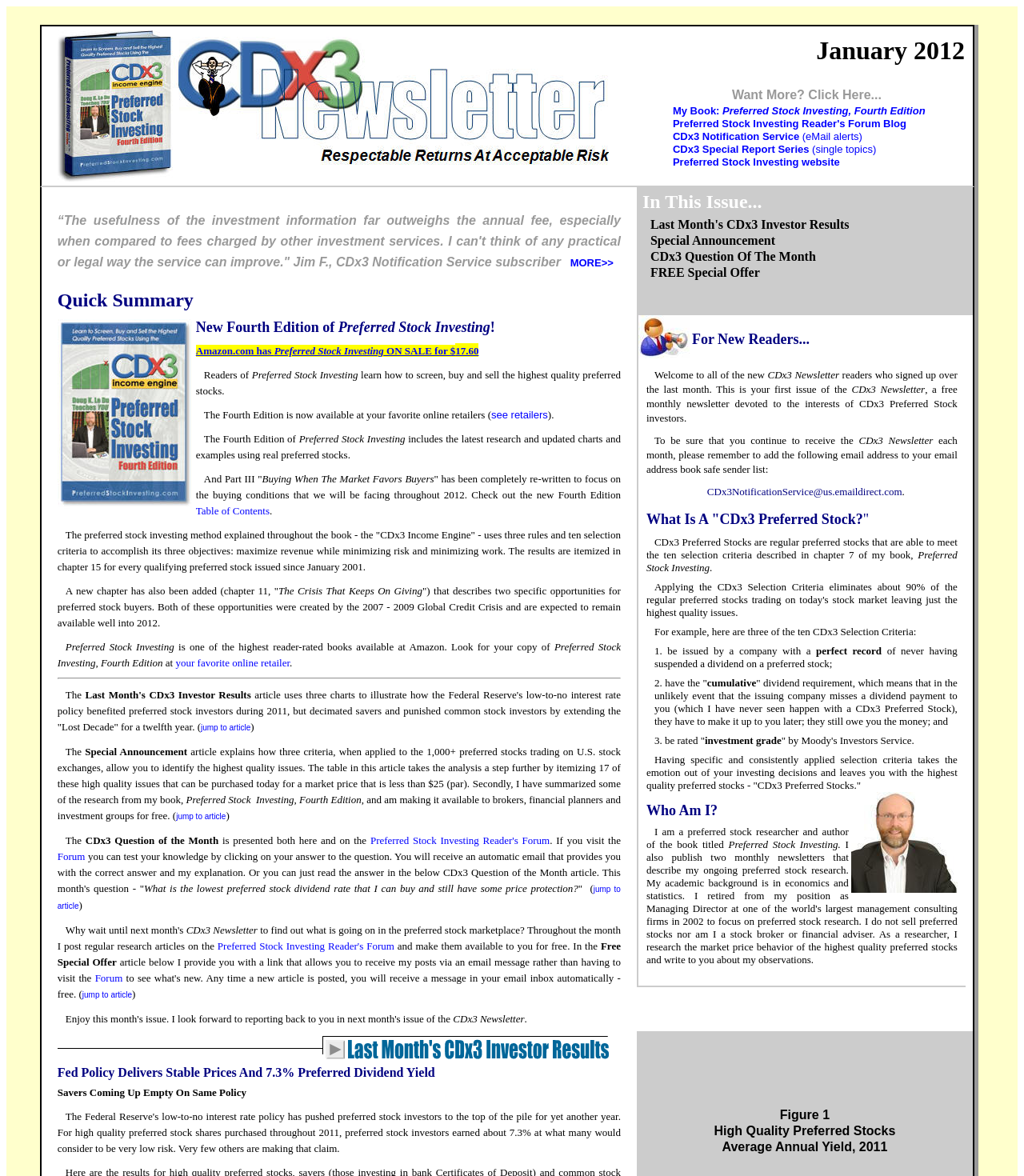Given the element description: "Forum", predict the bounding box coordinates of this UI element. The coordinates must be four float numbers between 0 and 1, given as [left, top, right, bottom].

[0.093, 0.827, 0.12, 0.837]